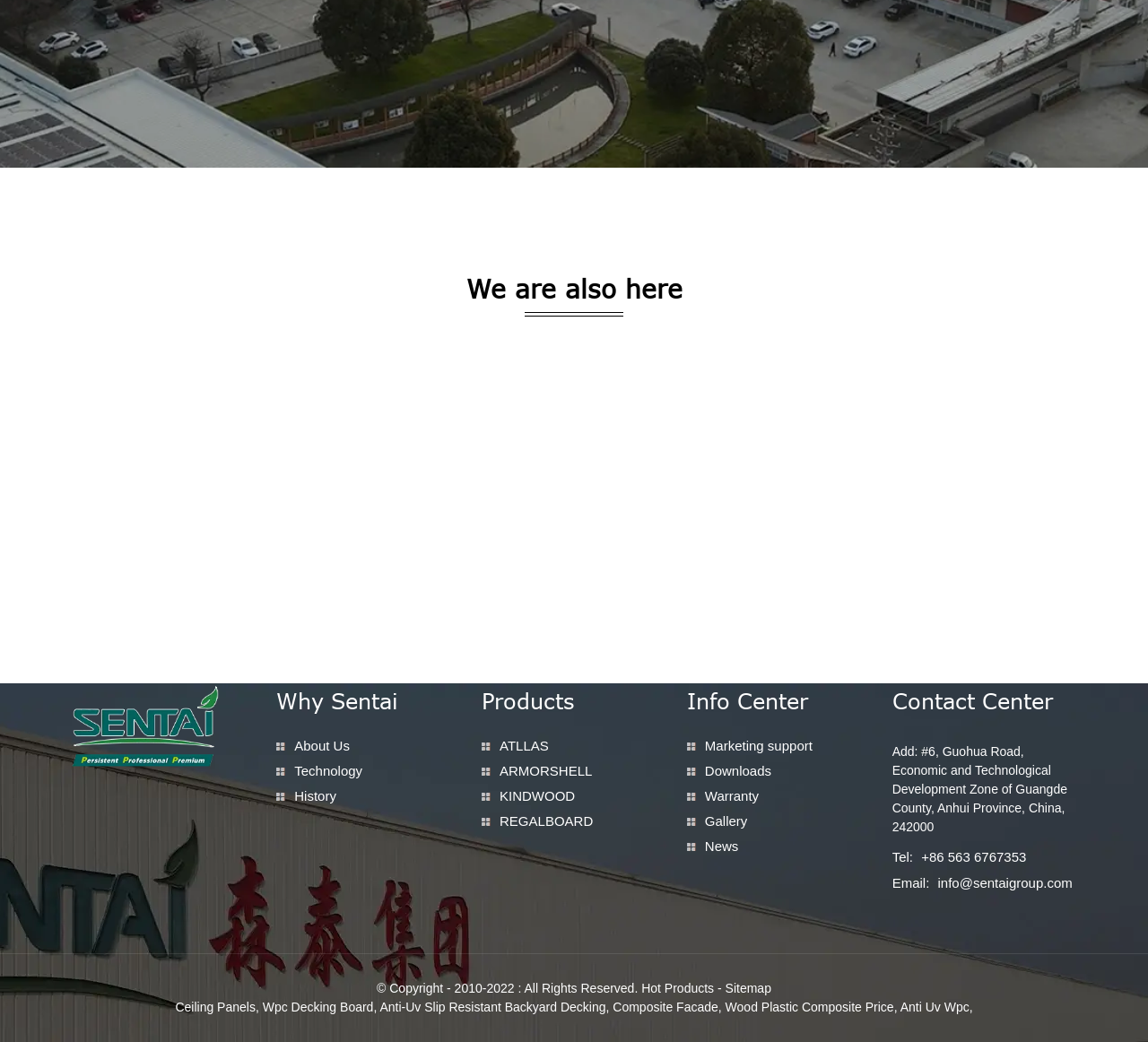Please determine the bounding box coordinates of the section I need to click to accomplish this instruction: "Contact us through email".

None